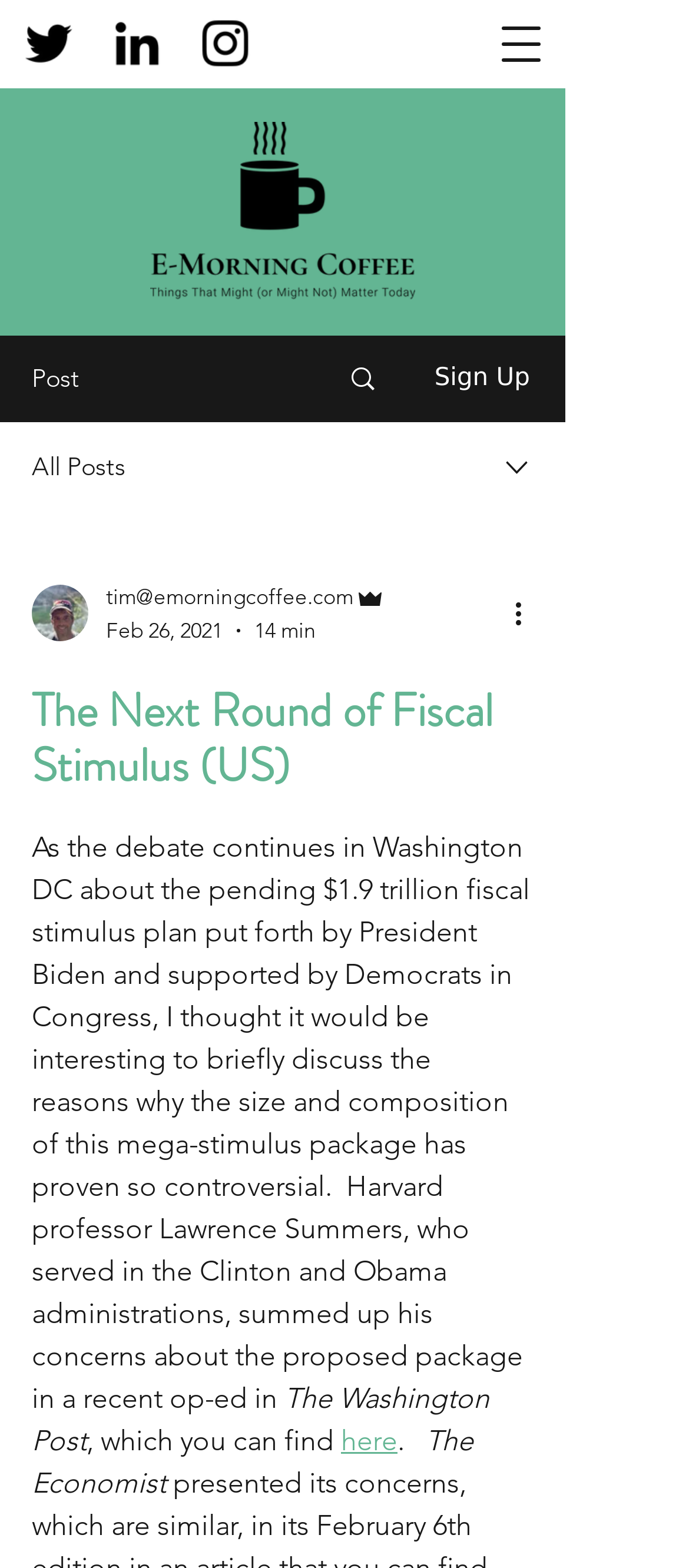Identify the headline of the webpage and generate its text content.

The Next Round of Fiscal Stimulus (US)